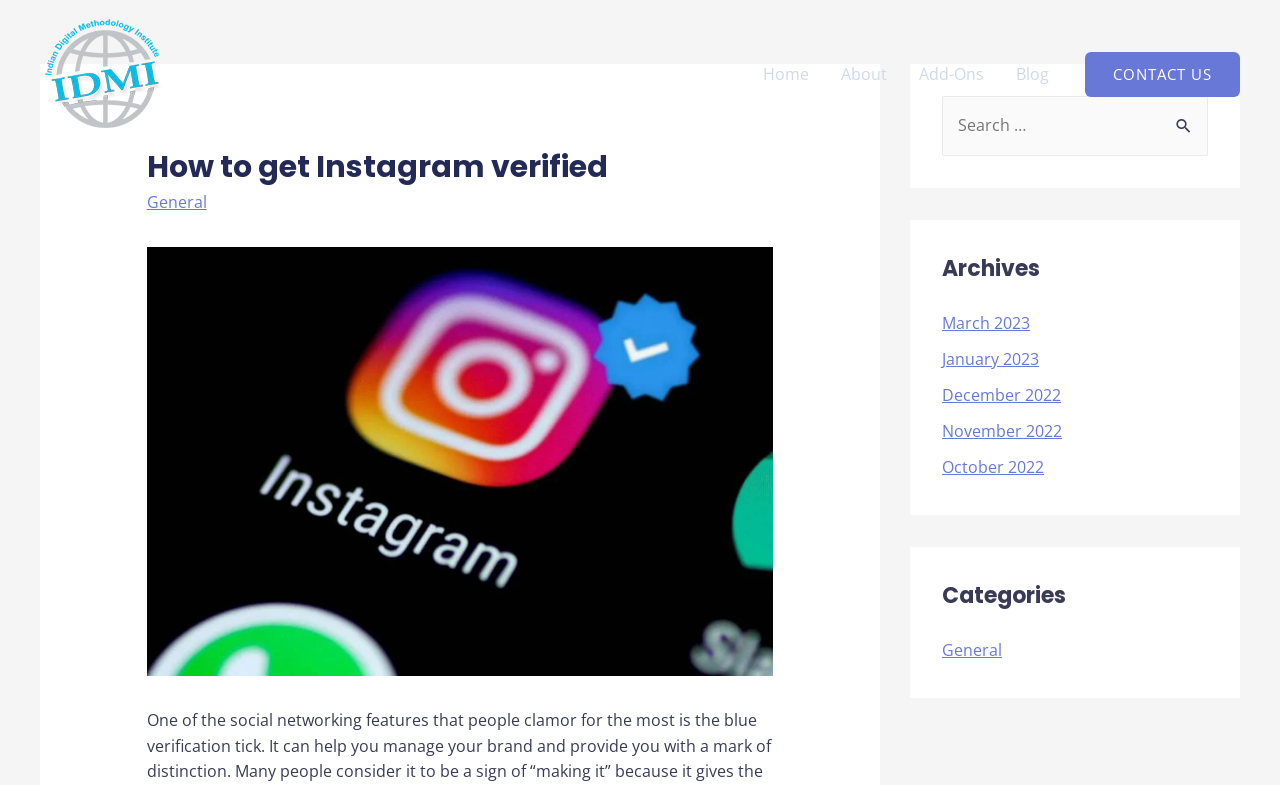Please provide a brief answer to the question using only one word or phrase: 
What is the search function located at the top right of the webpage for?

Search for content